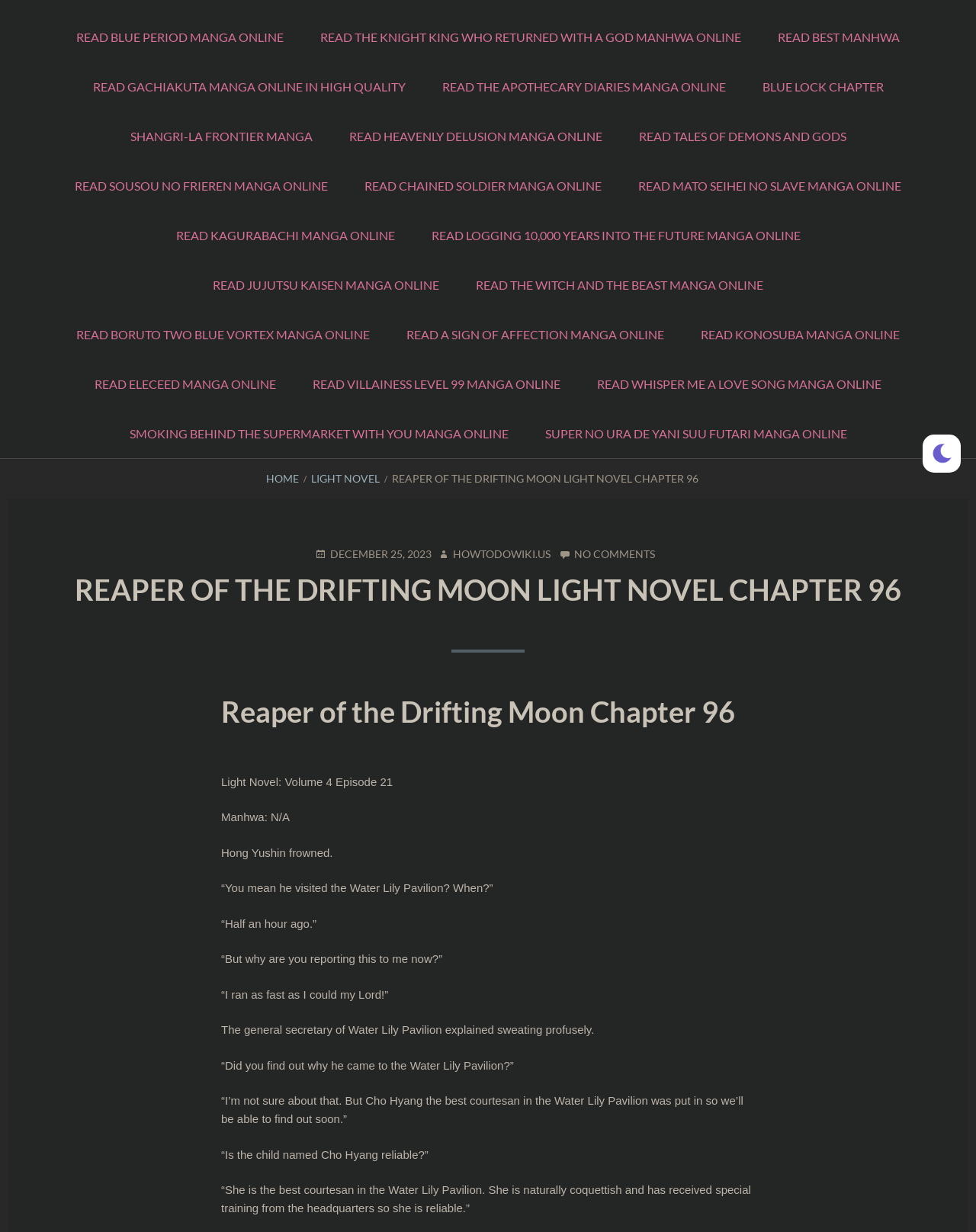Return the bounding box coordinates of the UI element that corresponds to this description: "Light Novel". The coordinates must be given as four float numbers in the range of 0 and 1, [left, top, right, bottom].

[0.318, 0.383, 0.389, 0.393]